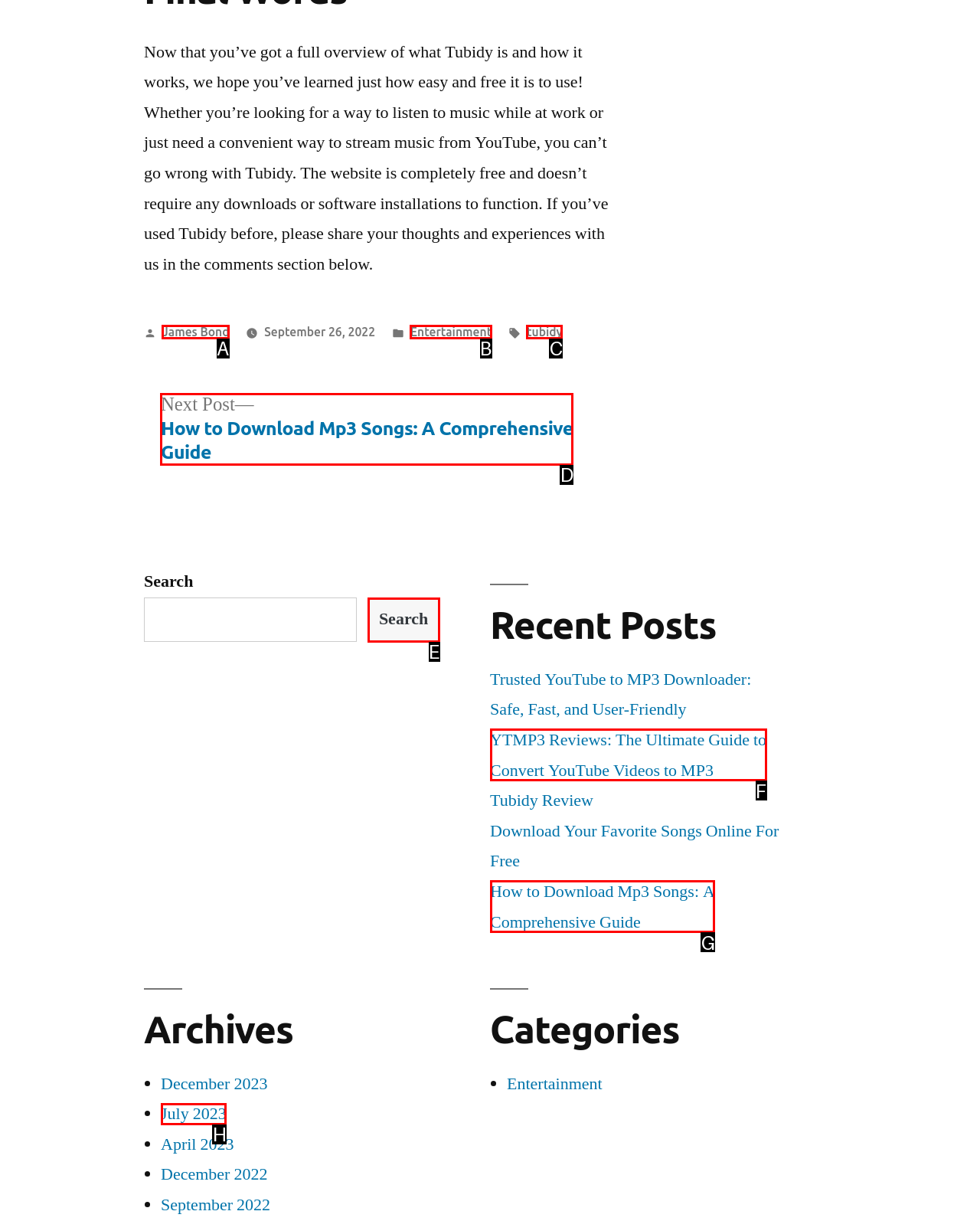Identify the HTML element to select in order to accomplish the following task: Read the next post
Reply with the letter of the chosen option from the given choices directly.

D